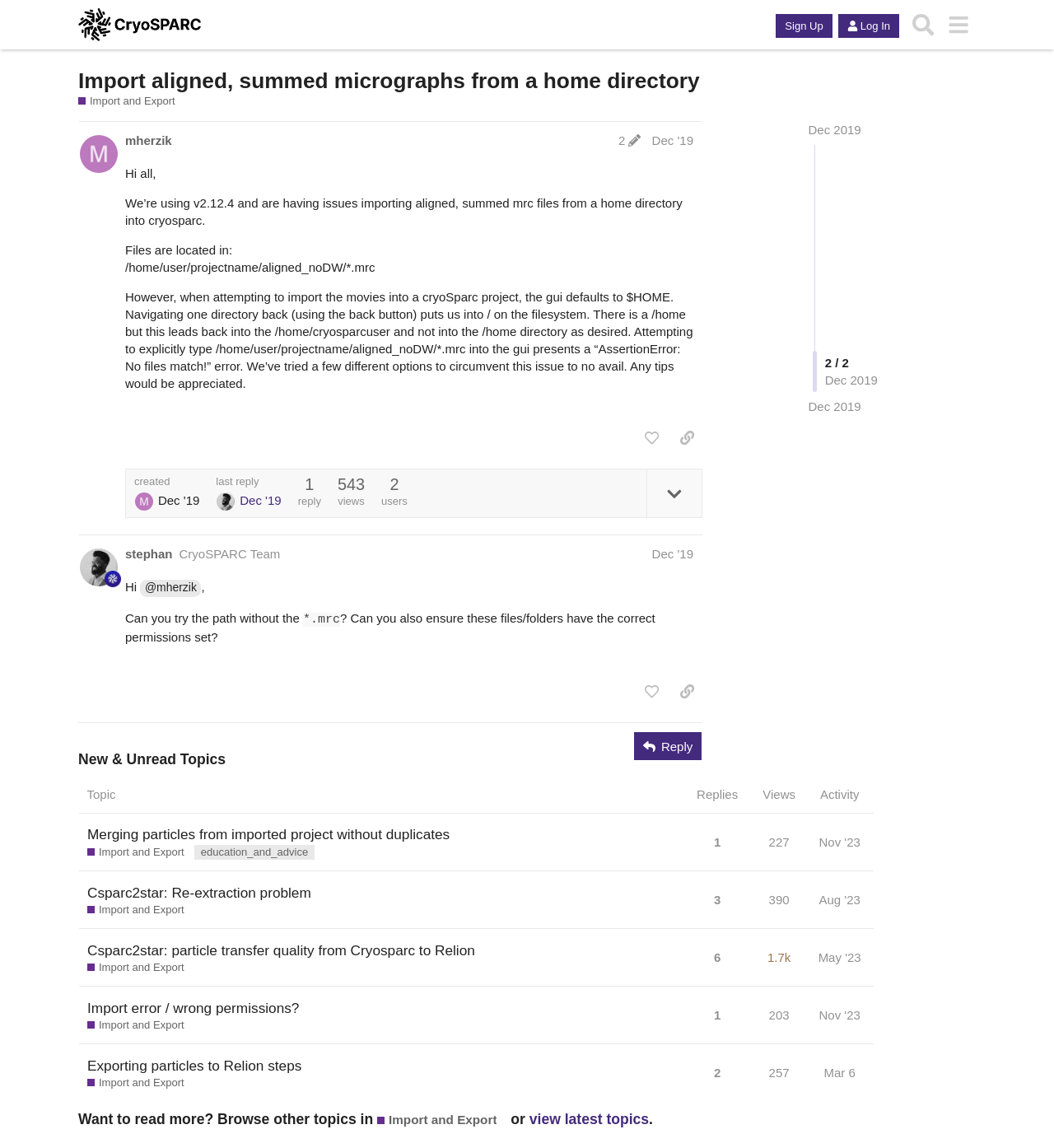Give a short answer to this question using one word or a phrase:
What is the name of the discussion forum?

CryoSPARC Discuss